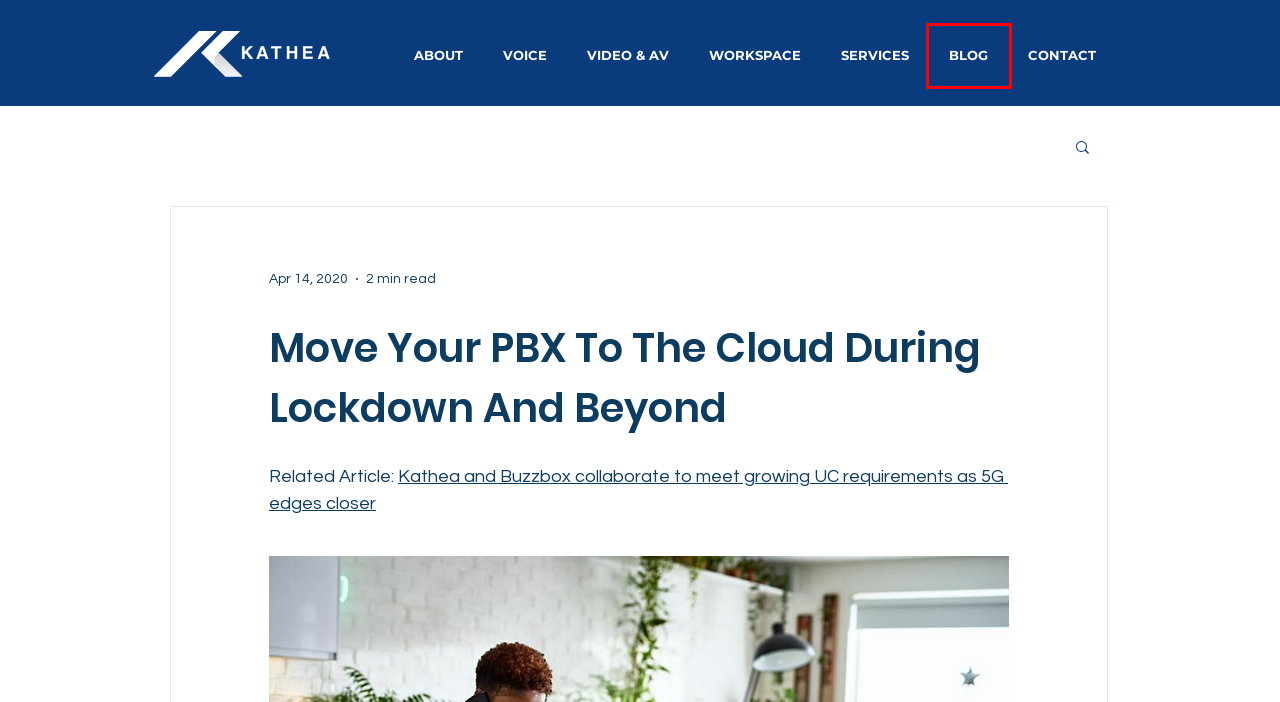You are provided a screenshot of a webpage featuring a red bounding box around a UI element. Choose the webpage description that most accurately represents the new webpage after clicking the element within the red bounding box. Here are the candidates:
A. About Us | Kathea | South Africa
B. Video & Audio Visual Solutions | Kathea | South Africa
C. Contact Us | Kathea | South Africa
D. Kathea and Buzzbox collaborate to meet growing UC requirements as 5G edges closer
E. Services | Kathea | South Africa
F. Voice Collaboration Solutions | Kathea | South Africa
G. Email Disclaimer | Kathea | South Africa
H. Blog | Kathea | South Africa

H